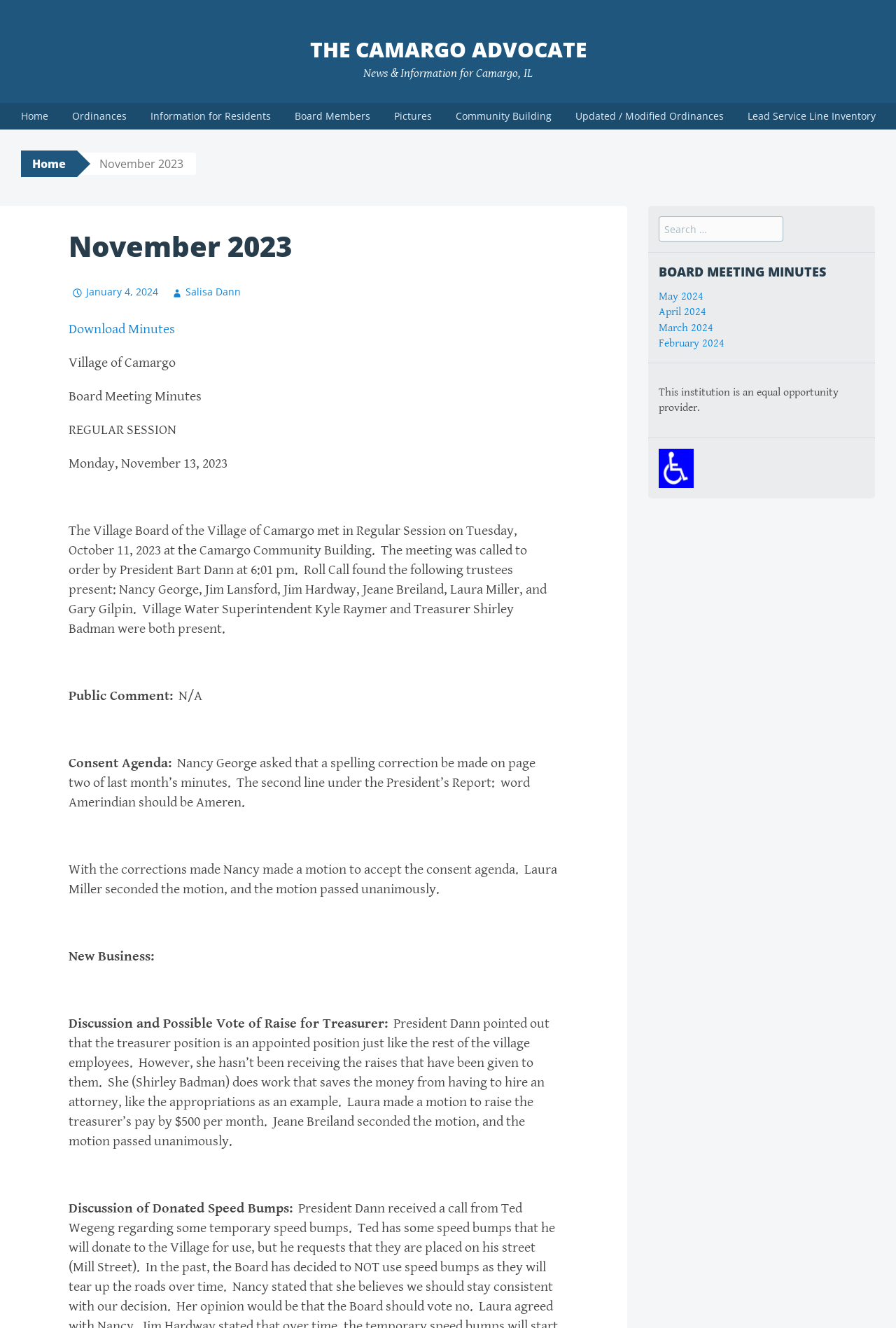What is the name of the village?
From the image, respond with a single word or phrase.

Camargo